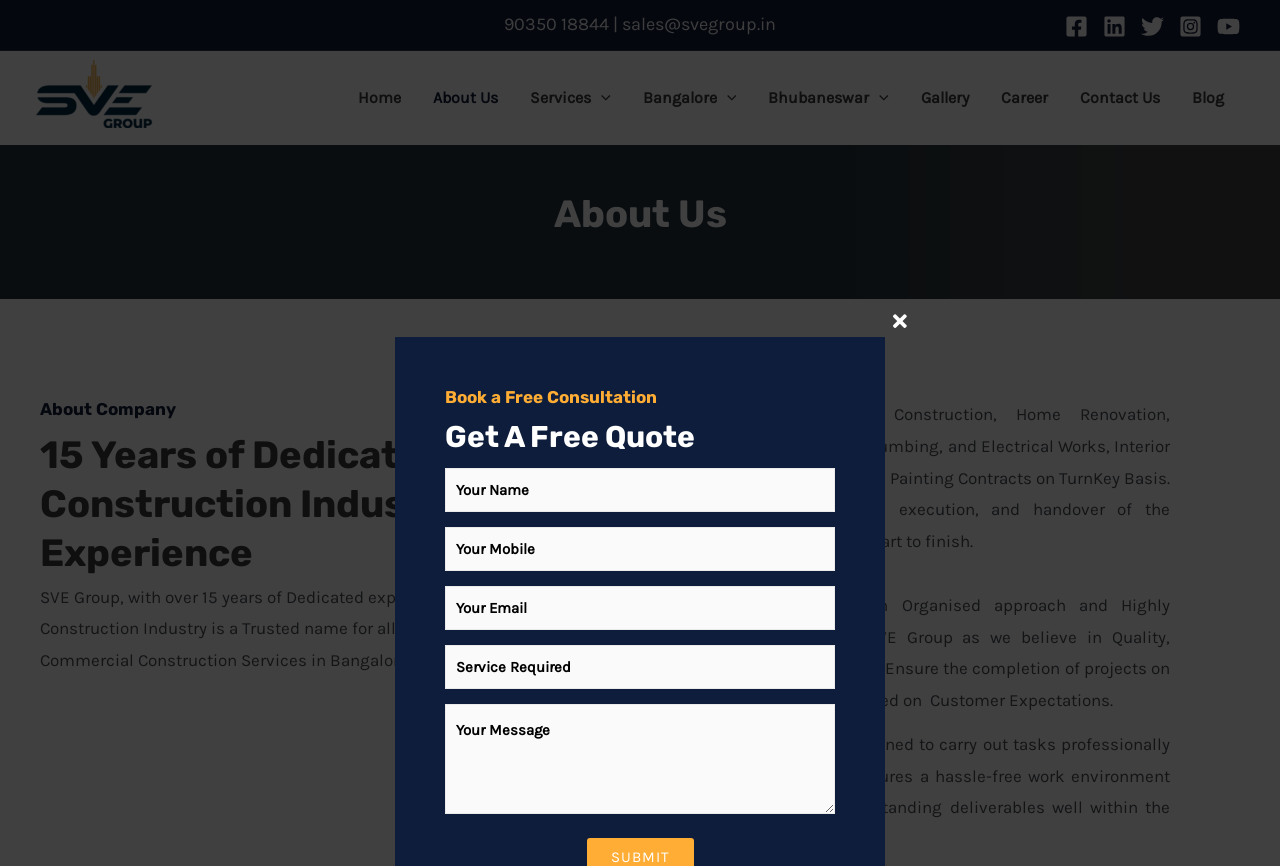What is the purpose of the 'Get A Free Quote' section?
Examine the image and provide an in-depth answer to the question.

I analyzed the 'Get A Free Quote' section and saw that it contains text boxes for inputting personal information and a service required, which suggests that the purpose of this section is to request a quote from the company.